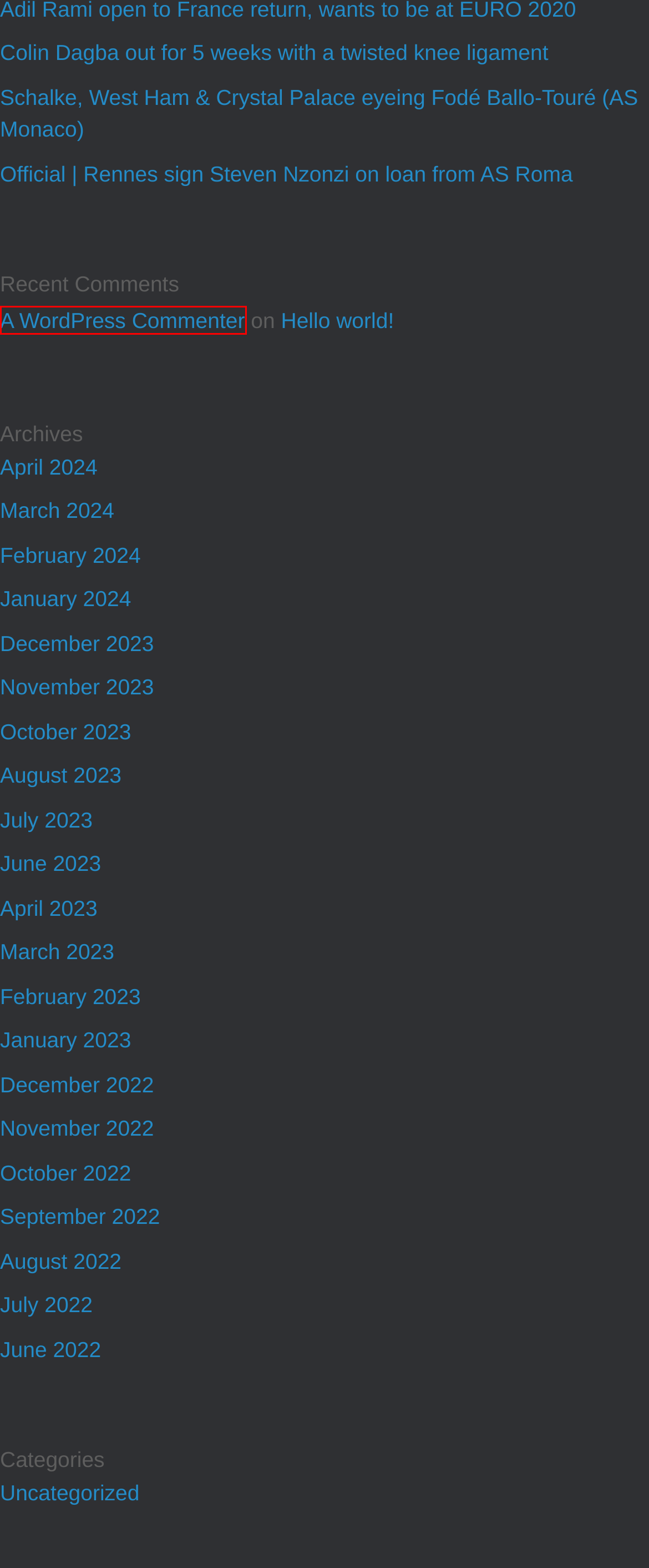Assess the screenshot of a webpage with a red bounding box and determine which webpage description most accurately matches the new page after clicking the element within the red box. Here are the options:
A. Schalke, West Ham & Crystal Palace eyeing Fodé Ballo-Touré (AS Monaco) – aobza.com
B. June 2022 – aobza.com
C. September 2022 – aobza.com
D. February 2023 – aobza.com
E. March 2024 – aobza.com
F. November 2022 – aobza.com
G. Blog Tool, Publishing Platform, and CMS – WordPress.org
H. April 2024 – aobza.com

G